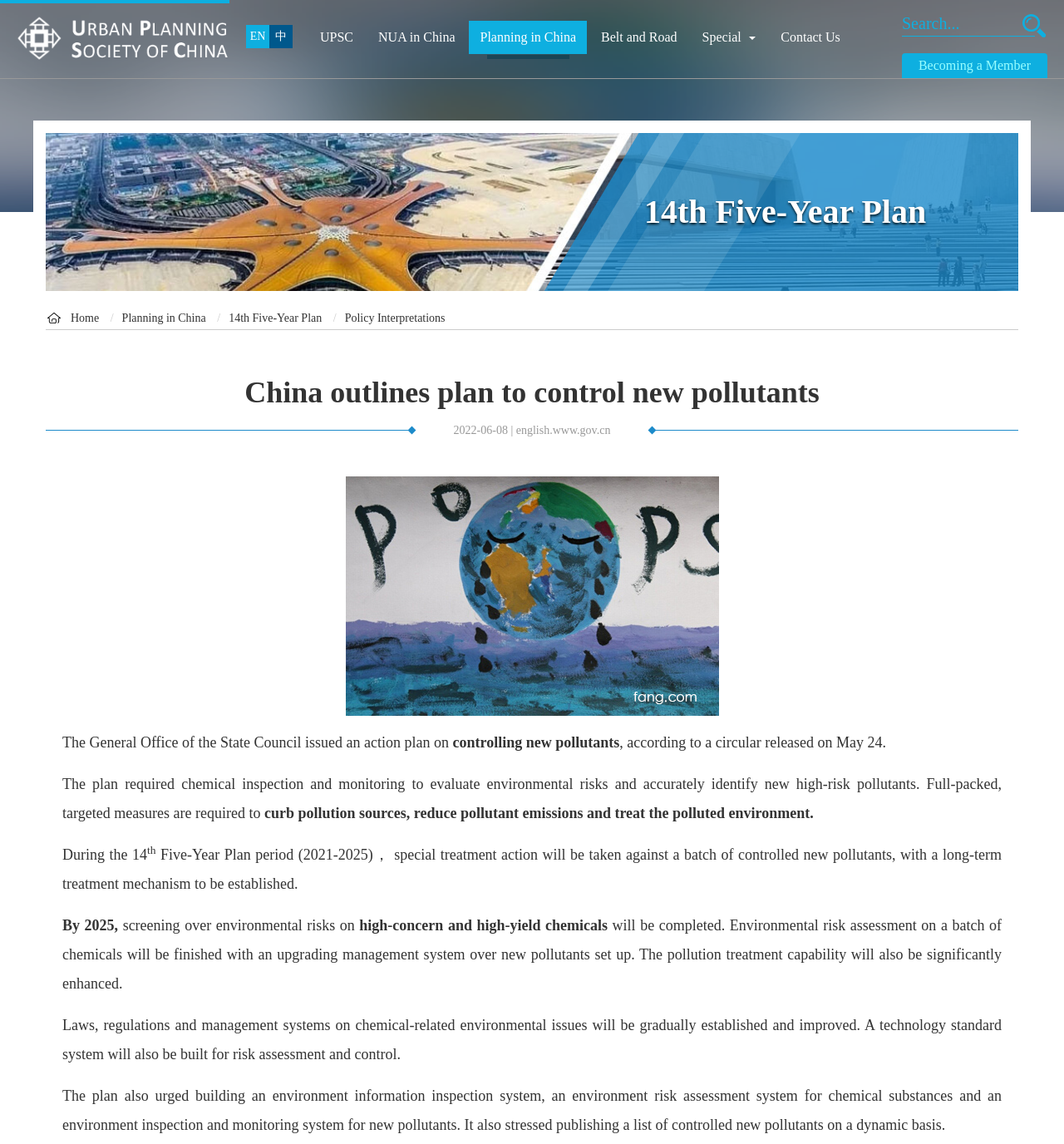What is the topic of the article?
Examine the image and provide an in-depth answer to the question.

I determined the topic of the article by reading the heading 'China outlines plan to control new pollutants' and the subsequent paragraphs, which discuss the Chinese government's plan to control new pollutants and reduce environmental risks.